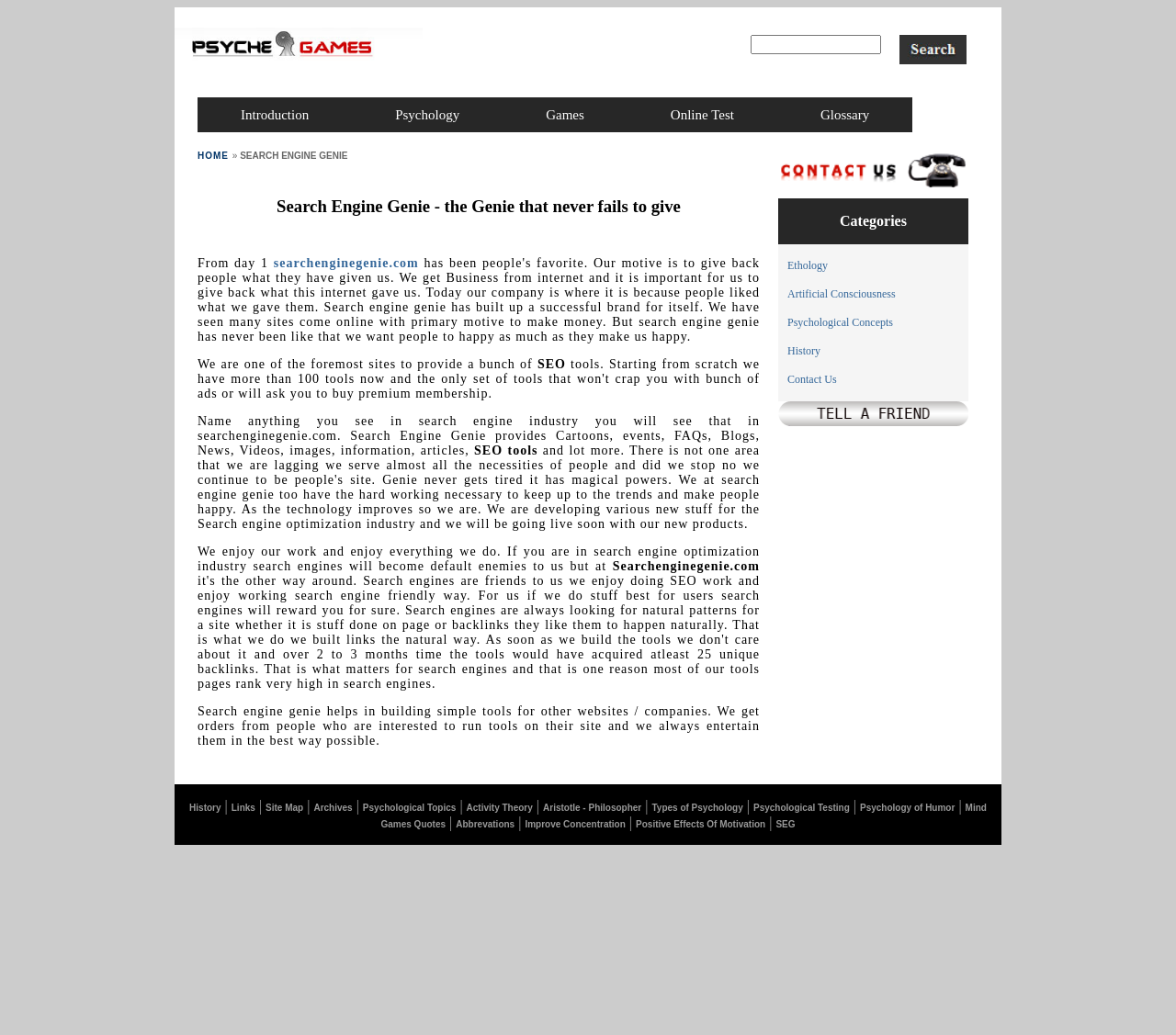Identify the bounding box coordinates necessary to click and complete the given instruction: "Check 'Facebook'".

None